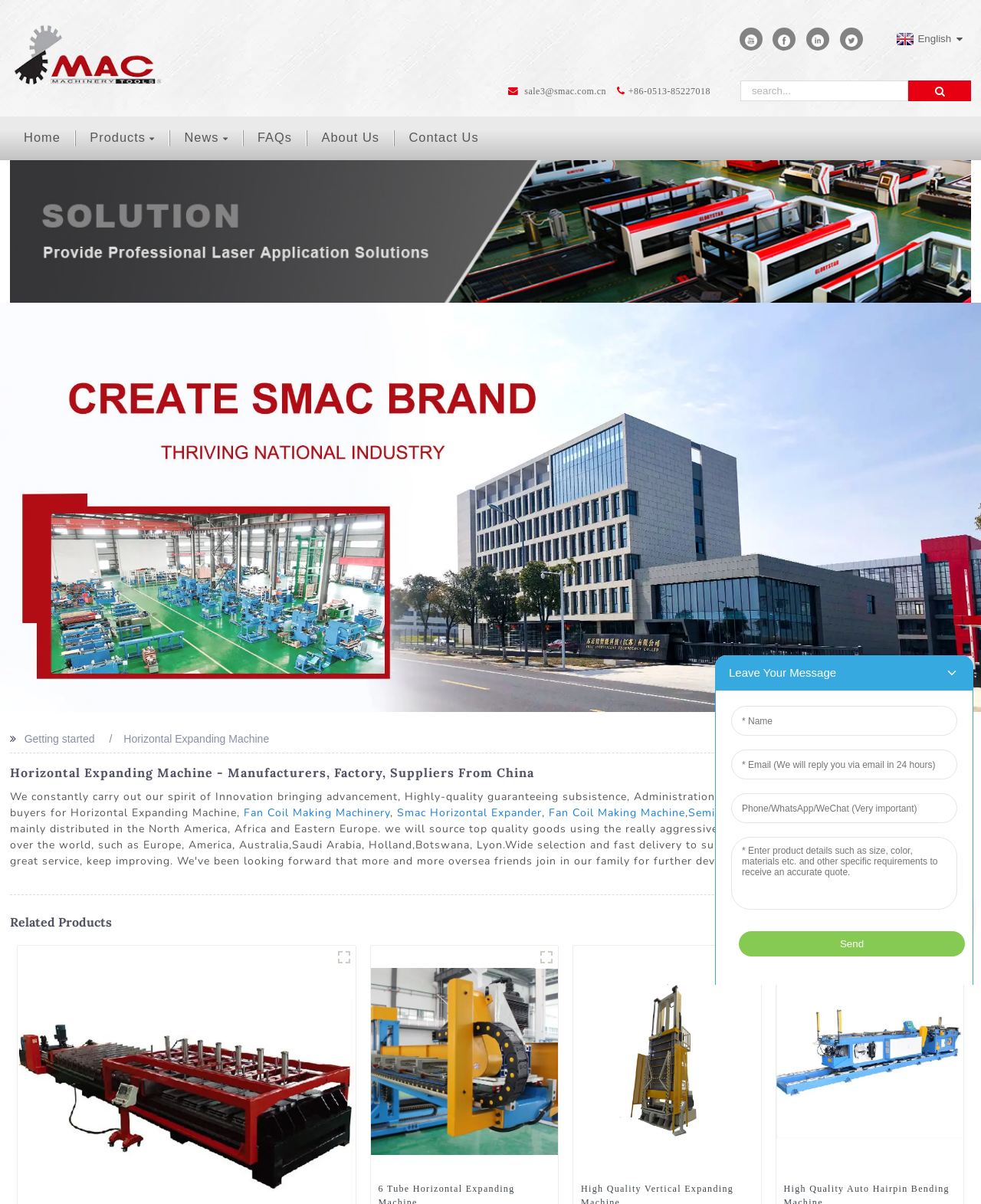Predict the bounding box coordinates of the UI element that matches this description: "title="Horizontal Expanding Machine (1)"". The coordinates should be in the format [left, top, right, bottom] with each value between 0 and 1.

[0.339, 0.785, 0.362, 0.804]